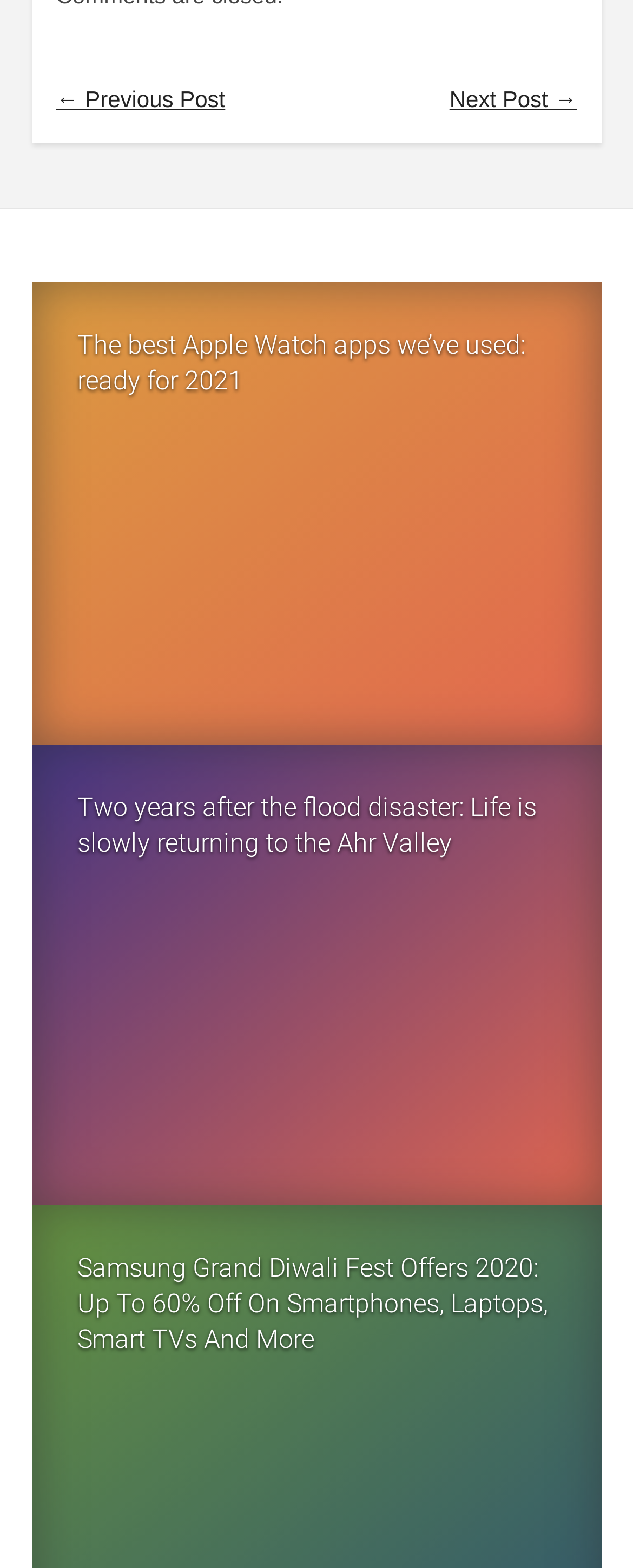Give a one-word or short phrase answer to this question: 
Where is the flood disaster mentioned in the second article?

Ahr Valley